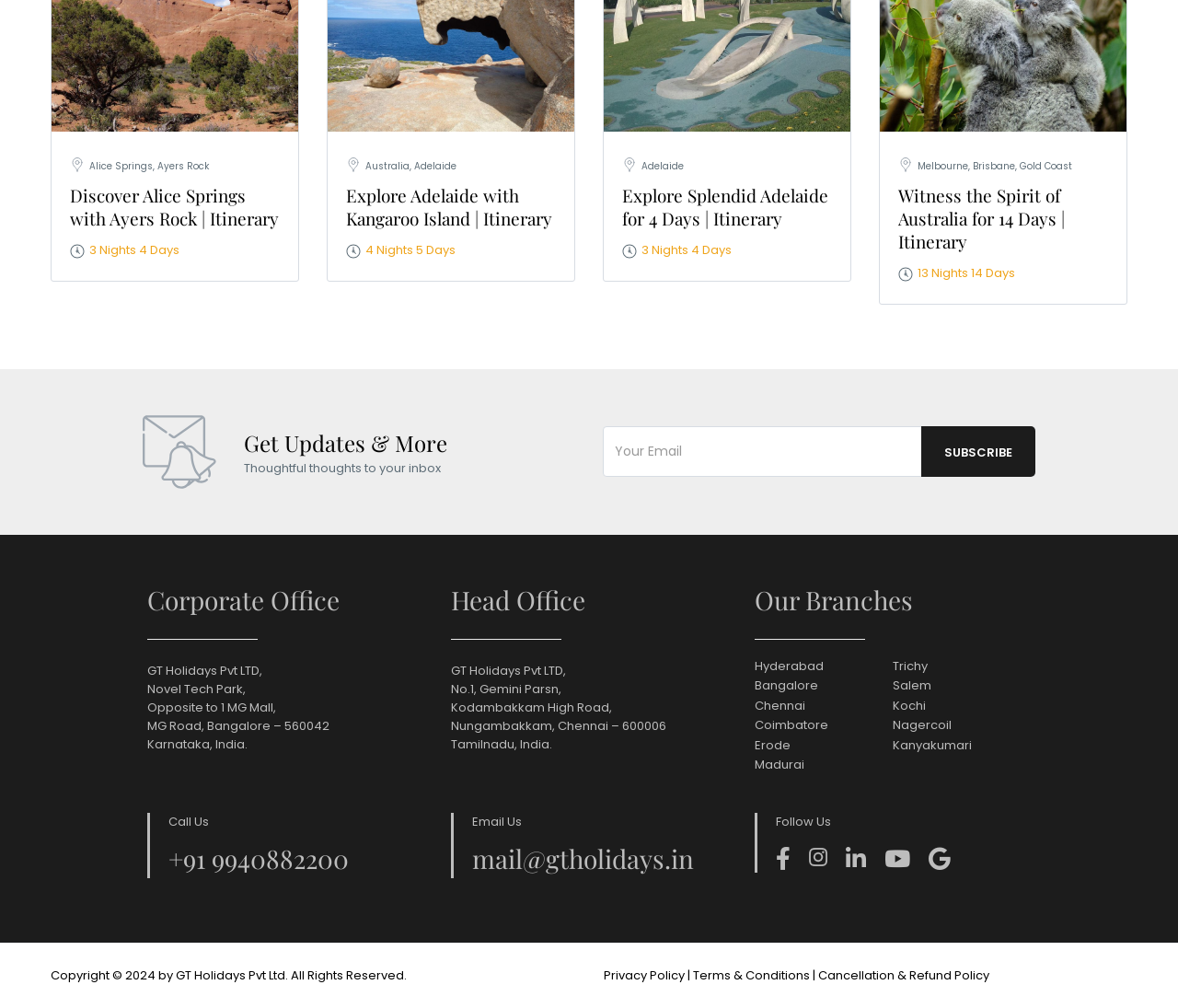Can you provide the bounding box coordinates for the element that should be clicked to implement the instruction: "Explore Adelaide with Kangaroo Island"?

[0.294, 0.181, 0.469, 0.228]